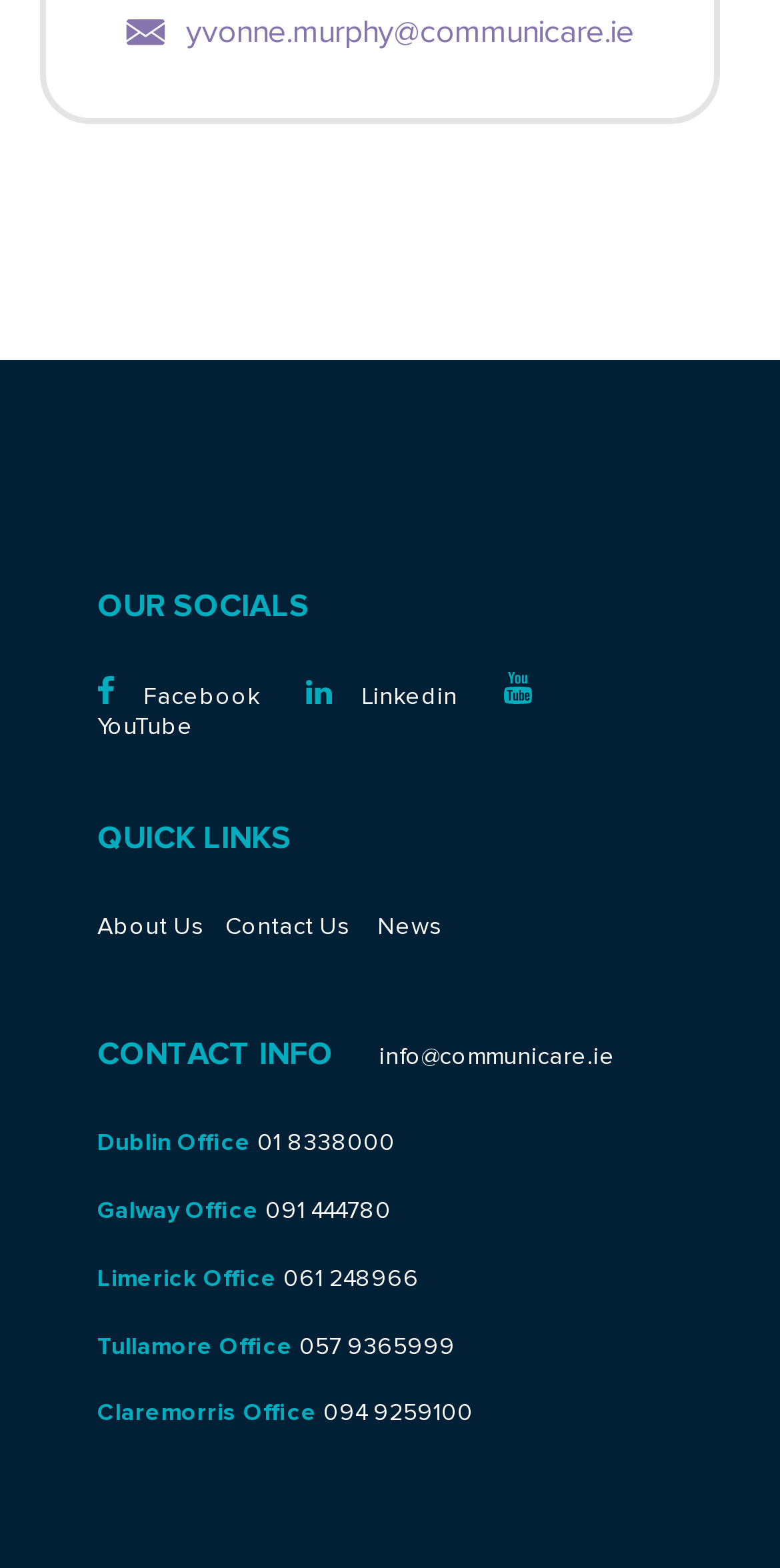Predict the bounding box coordinates of the area that should be clicked to accomplish the following instruction: "Click the Facebook link". The bounding box coordinates should consist of four float numbers between 0 and 1, i.e., [left, top, right, bottom].

[0.125, 0.435, 0.384, 0.454]